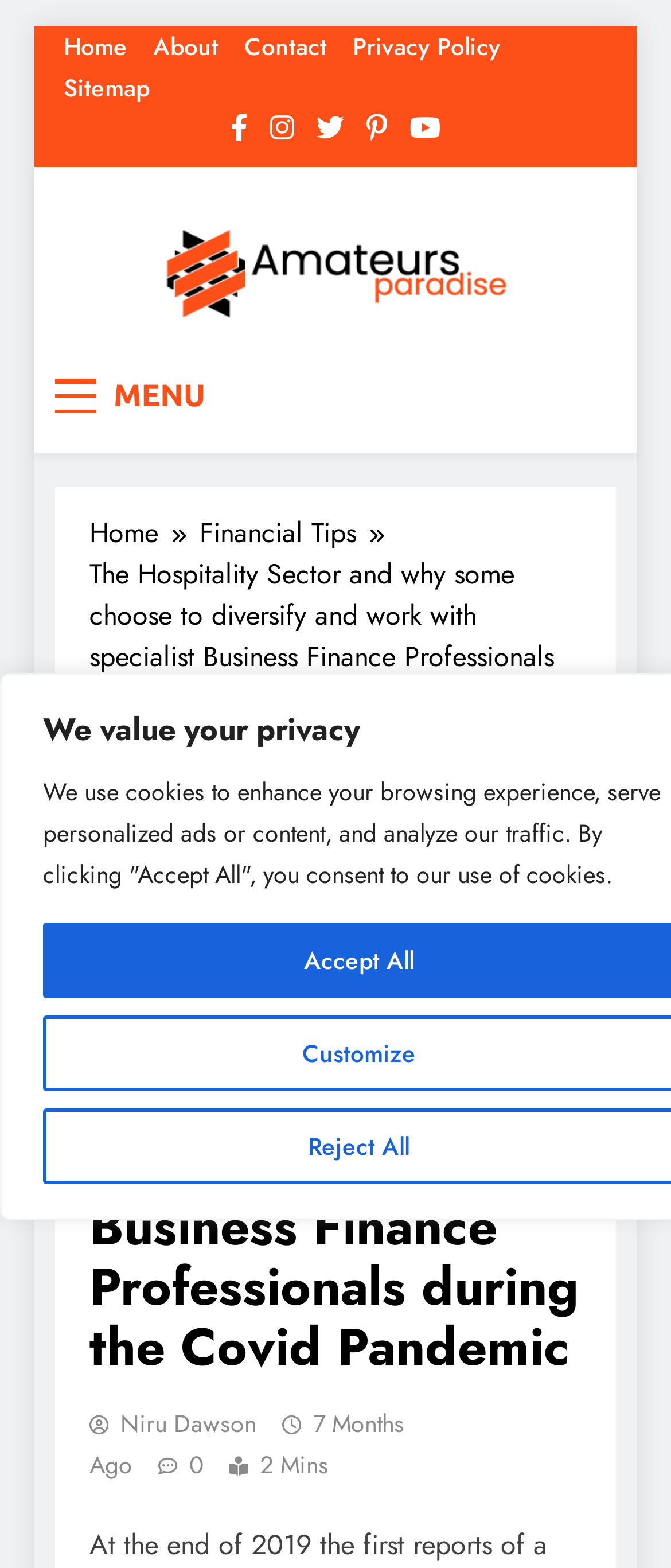Please respond in a single word or phrase: 
What is the topic of the current article?

The Hospitality Sector and Covid Pandemic